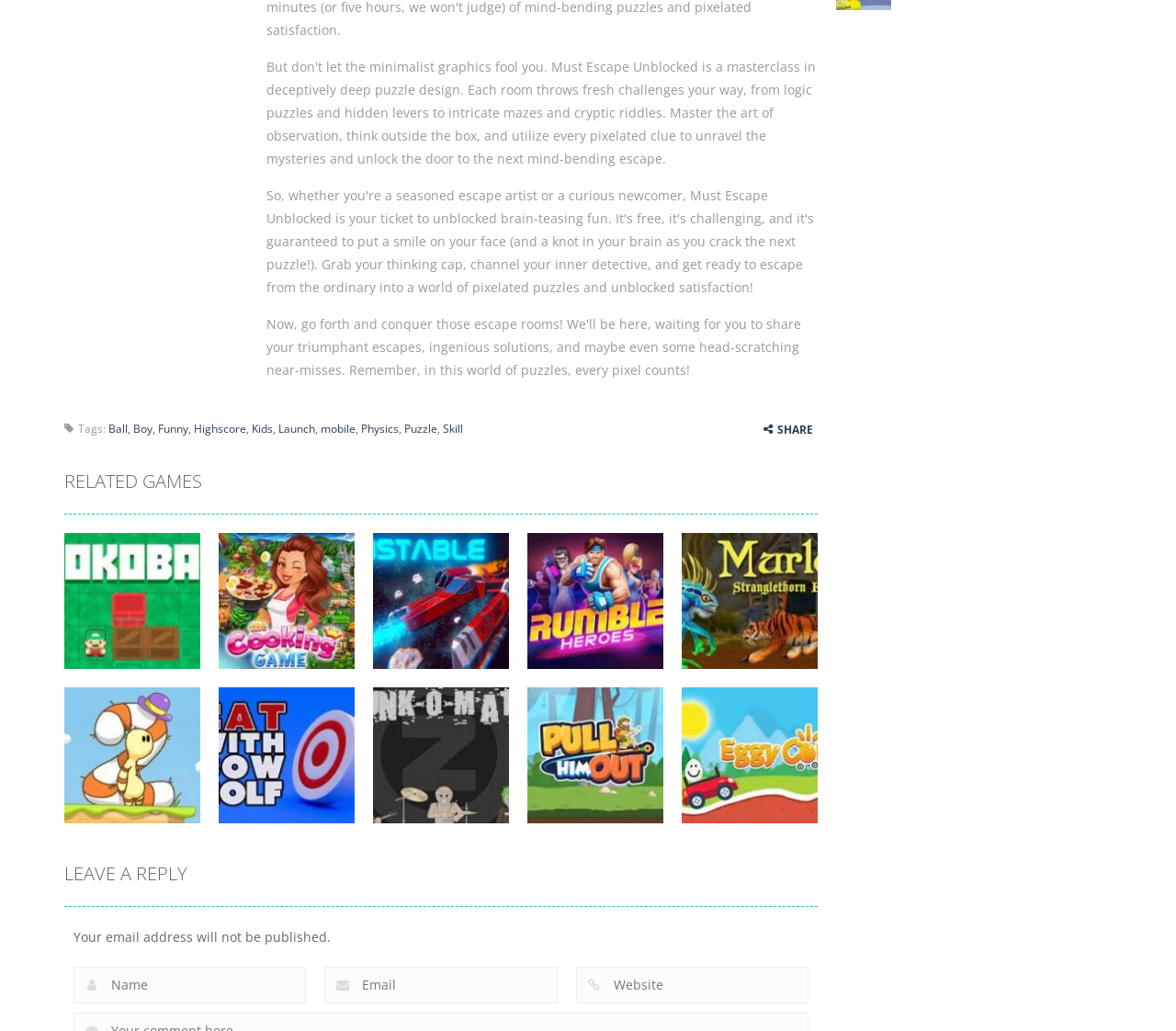Identify the coordinates of the bounding box for the element described below: "Best Games". Return the coordinates as four float numbers between 0 and 1: [left, top, right, bottom].

[0.325, 0.859, 0.388, 0.881]